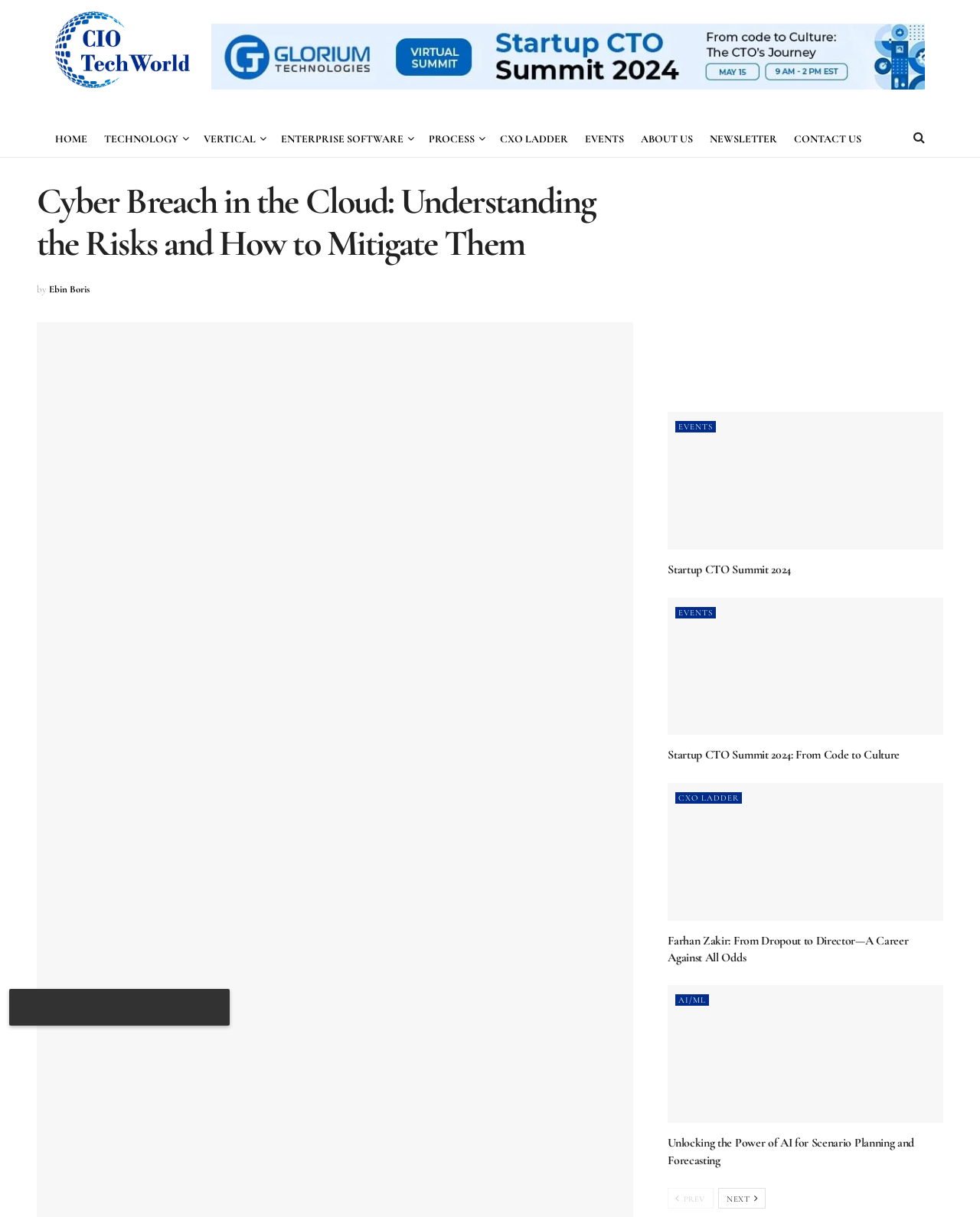Based on the element description Events, identify the bounding box coordinates for the UI element. The coordinates should be in the format (top-left x, top-left y, bottom-right x, bottom-right y) and within the 0 to 1 range.

[0.689, 0.498, 0.731, 0.508]